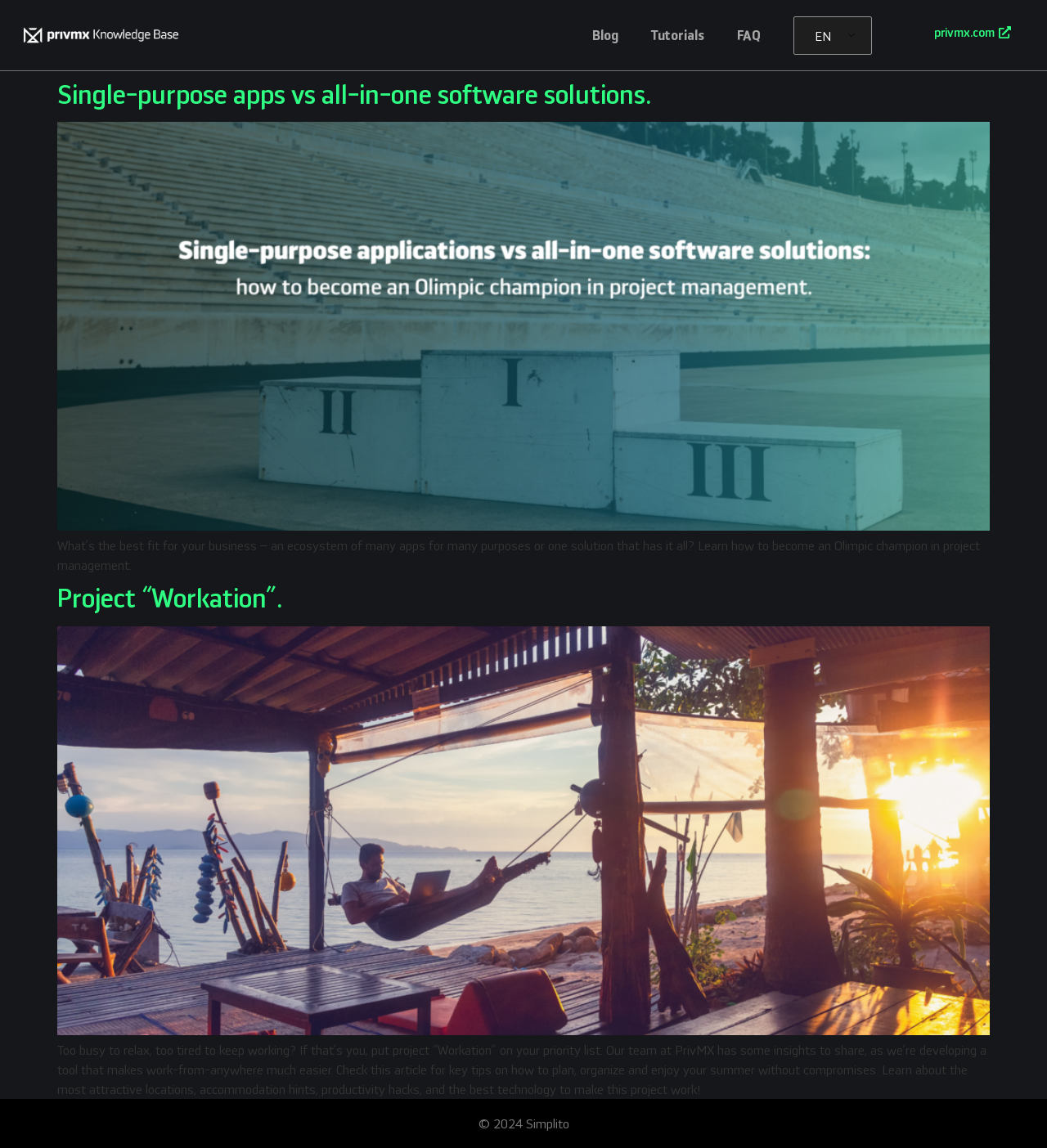Please find the bounding box for the UI element described by: "Blog".

[0.55, 0.014, 0.606, 0.047]